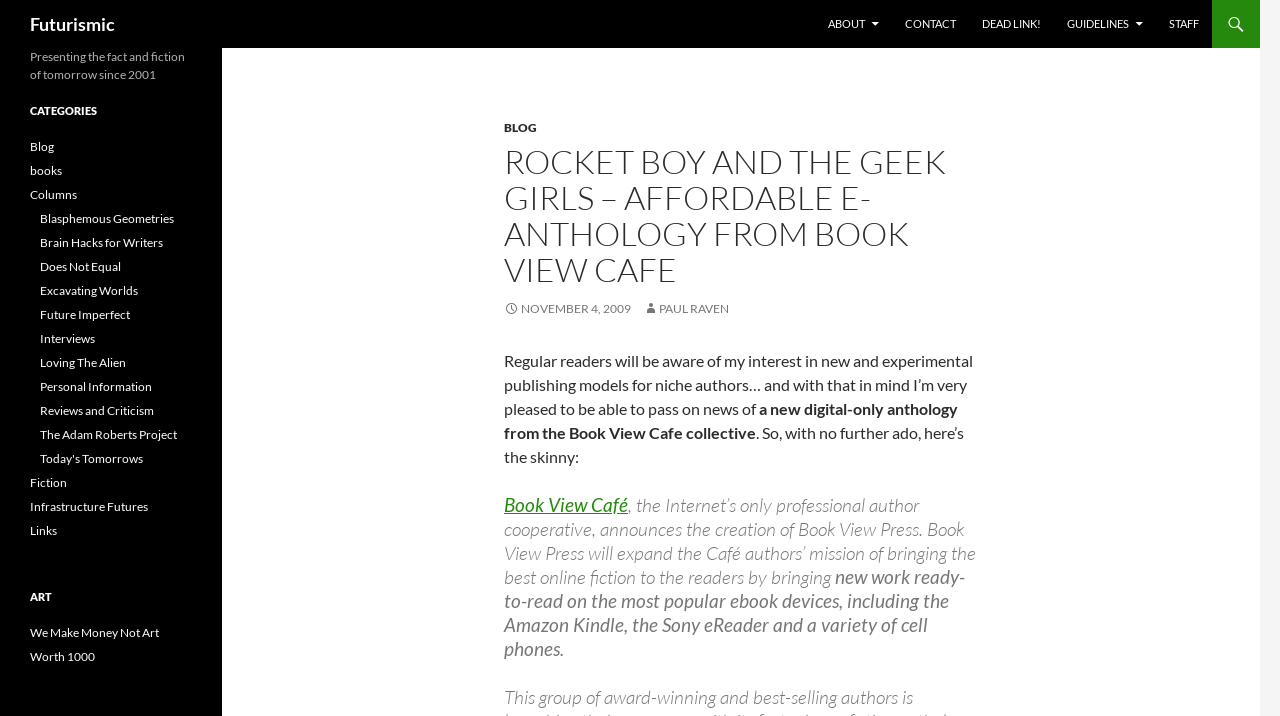Who is the author of the article?
Using the details shown in the screenshot, provide a comprehensive answer to the question.

The author of the article can be found by looking at the link ' PAUL RAVEN' which is located near the top of the webpage, below the heading 'ROCKET BOY AND THE GEEK GIRLS – AFFORDABLE E-ANTHOLOGY FROM BOOK VIEW CAFE'.